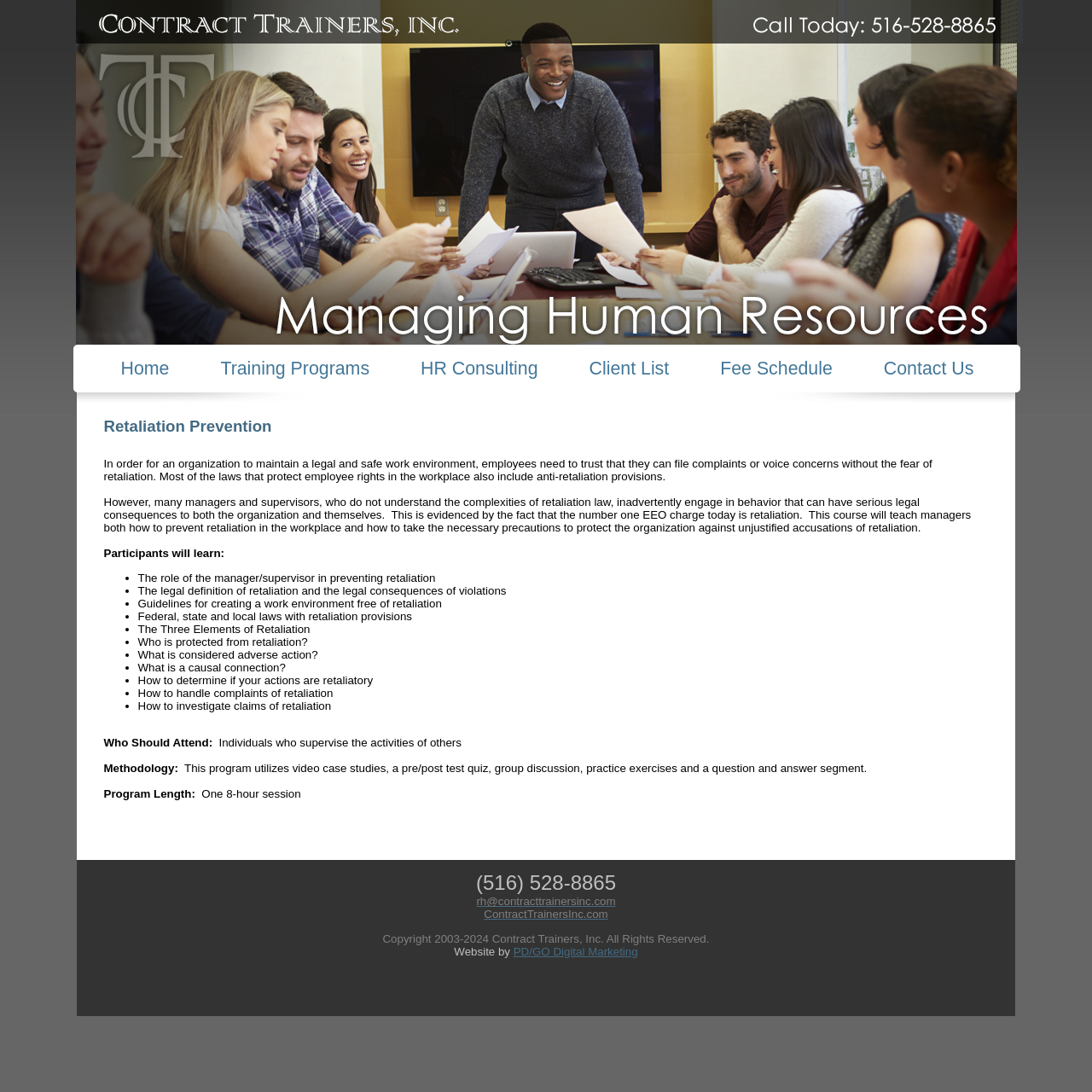Can you find the bounding box coordinates for the element to click on to achieve the instruction: "Click Contact Us"?

[0.809, 0.328, 0.892, 0.347]